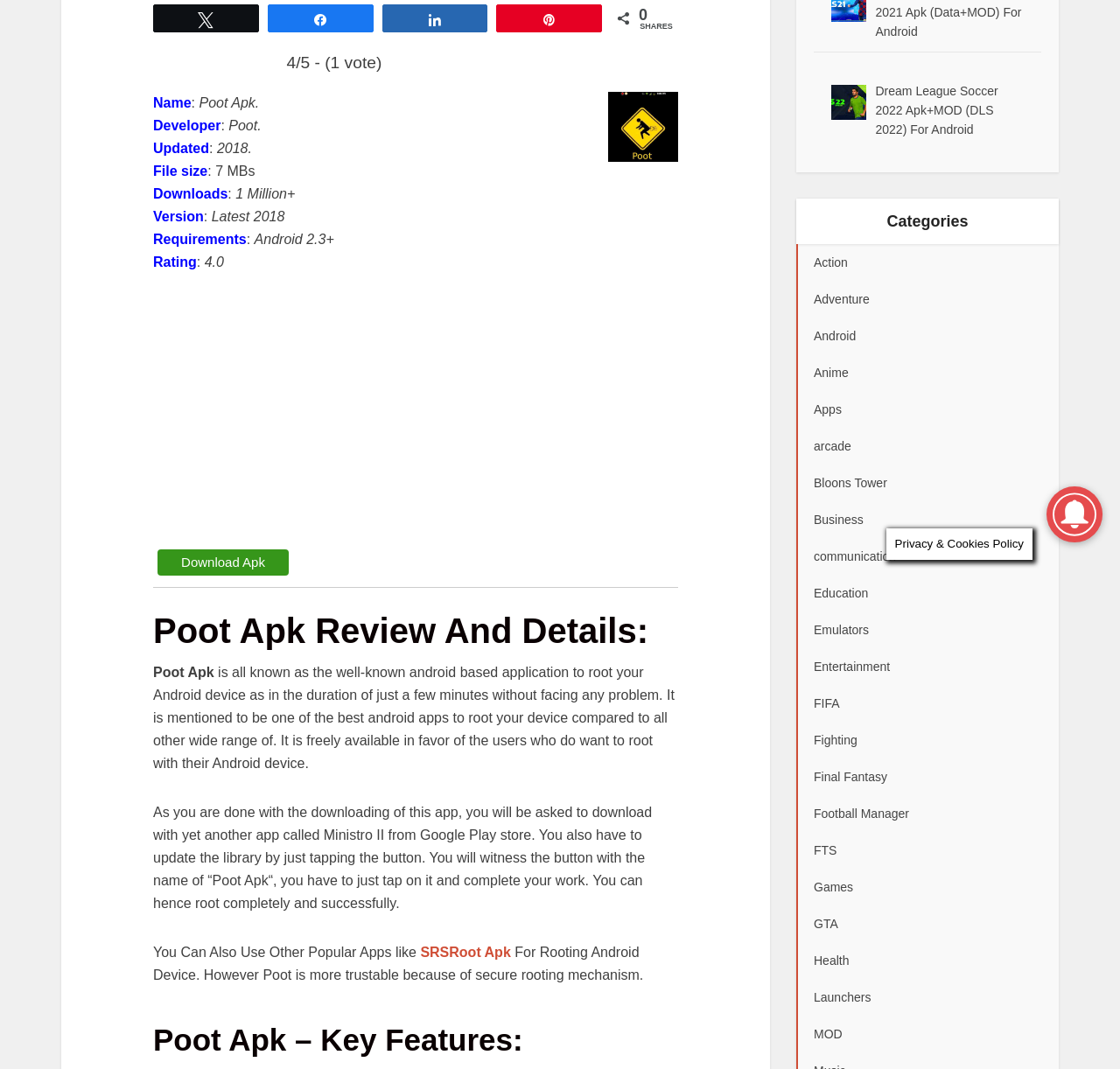Given the webpage screenshot, identify the bounding box of the UI element that matches this description: "Bloons Tower".

[0.711, 0.434, 0.945, 0.469]